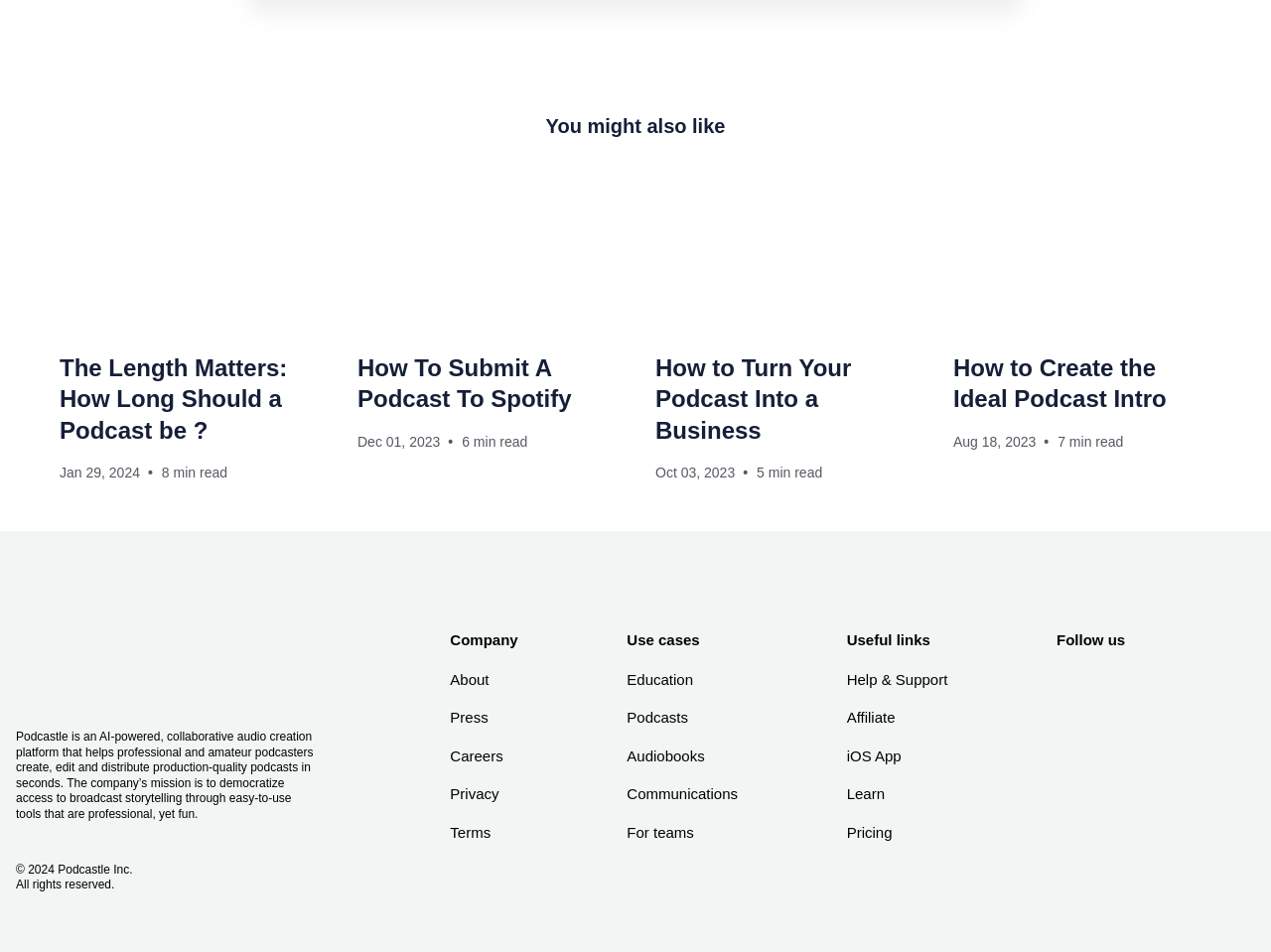Pinpoint the bounding box coordinates of the element you need to click to execute the following instruction: "Learn more about Podcastle". The bounding box should be represented by four float numbers between 0 and 1, in the format [left, top, right, bottom].

[0.012, 0.767, 0.246, 0.862]